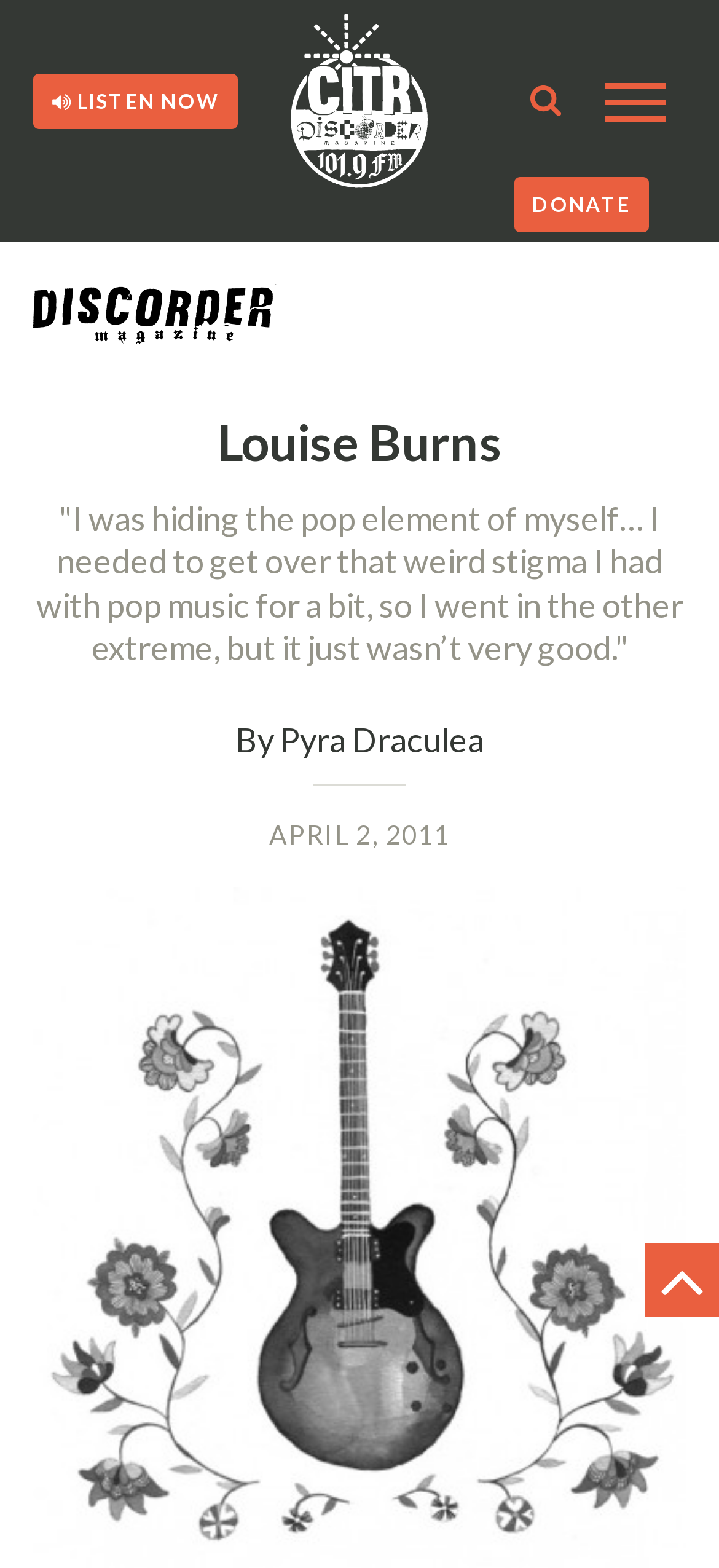What is the text on the link at the top left corner?
Please use the image to provide a one-word or short phrase answer.

CiTR